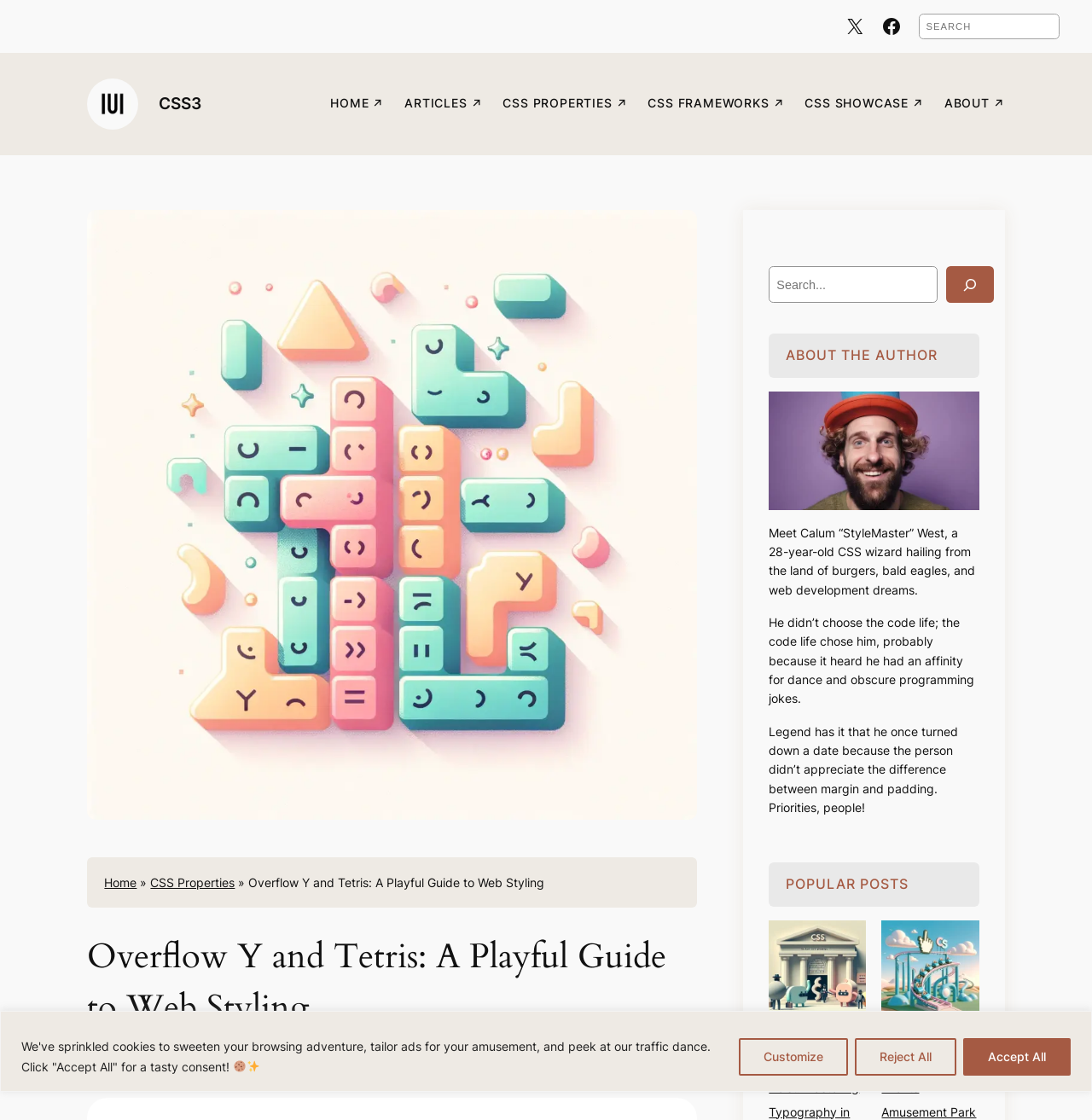Indicate the bounding box coordinates of the element that needs to be clicked to satisfy the following instruction: "Read the article by Calum West". The coordinates should be four float numbers between 0 and 1, i.e., [left, top, right, bottom].

[0.214, 0.945, 0.275, 0.957]